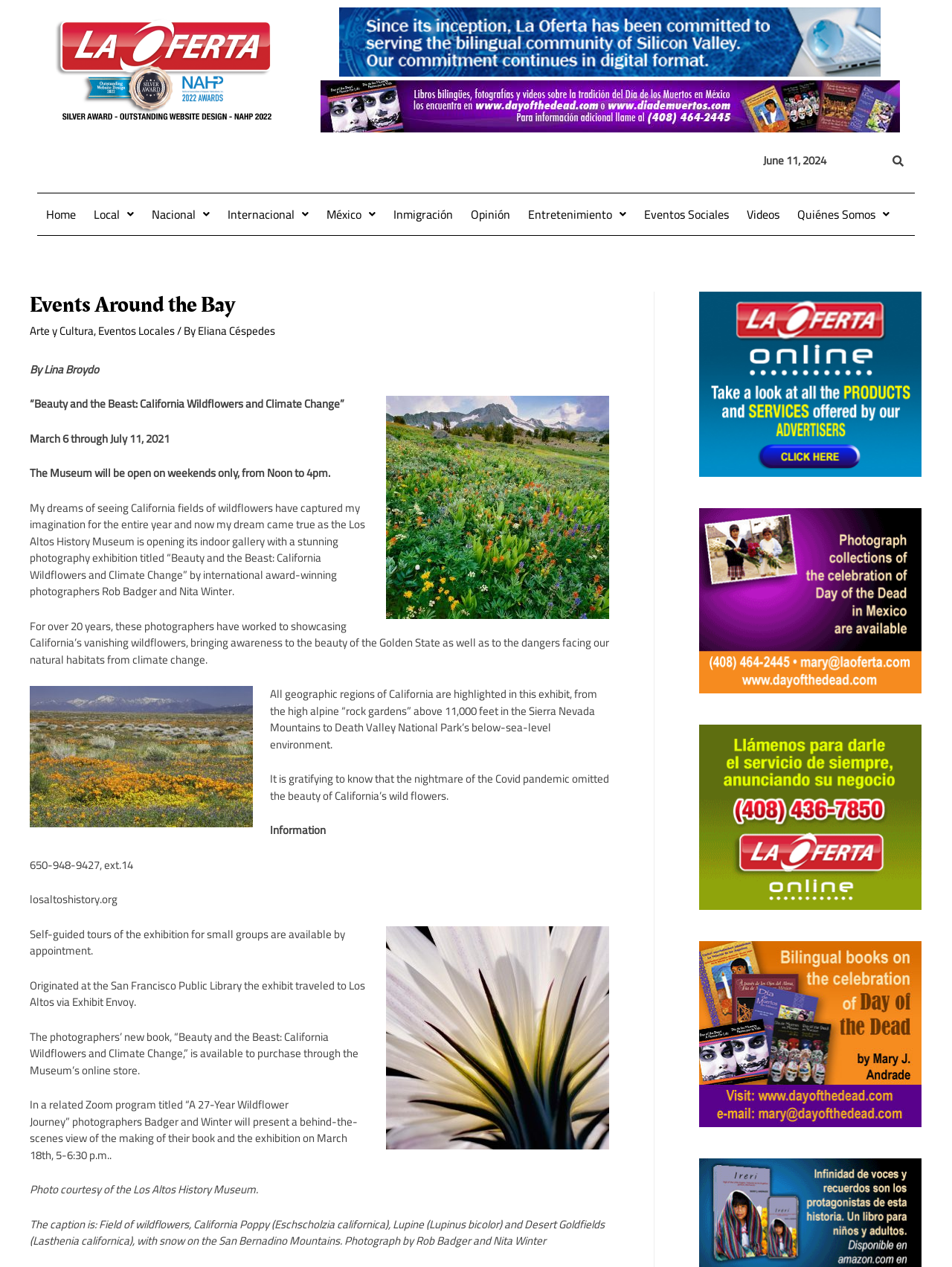Please identify the bounding box coordinates of the clickable area that will allow you to execute the instruction: "view about me page".

None